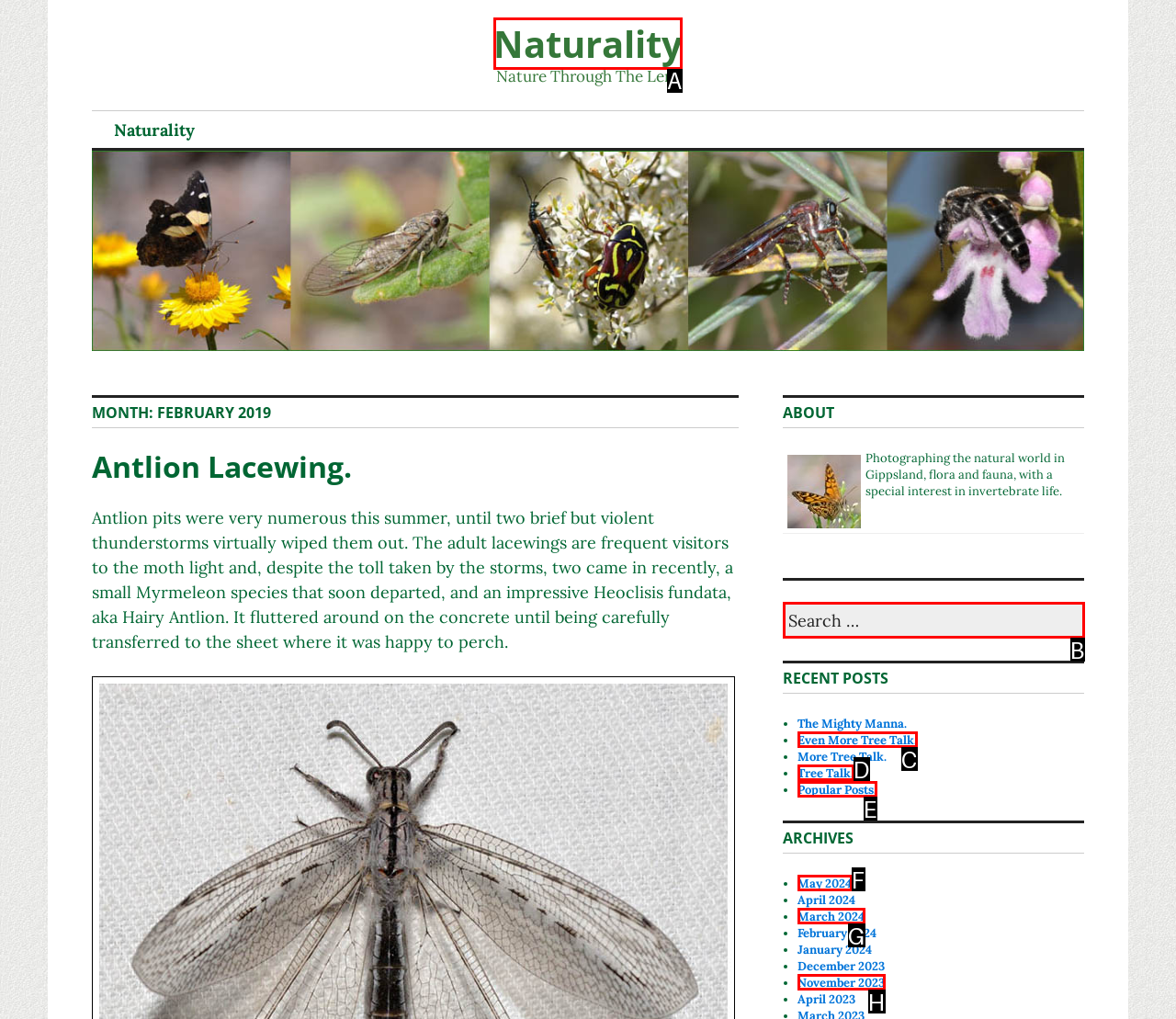Tell me the letter of the UI element to click in order to accomplish the following task: go to 服务支持
Answer with the letter of the chosen option from the given choices directly.

None